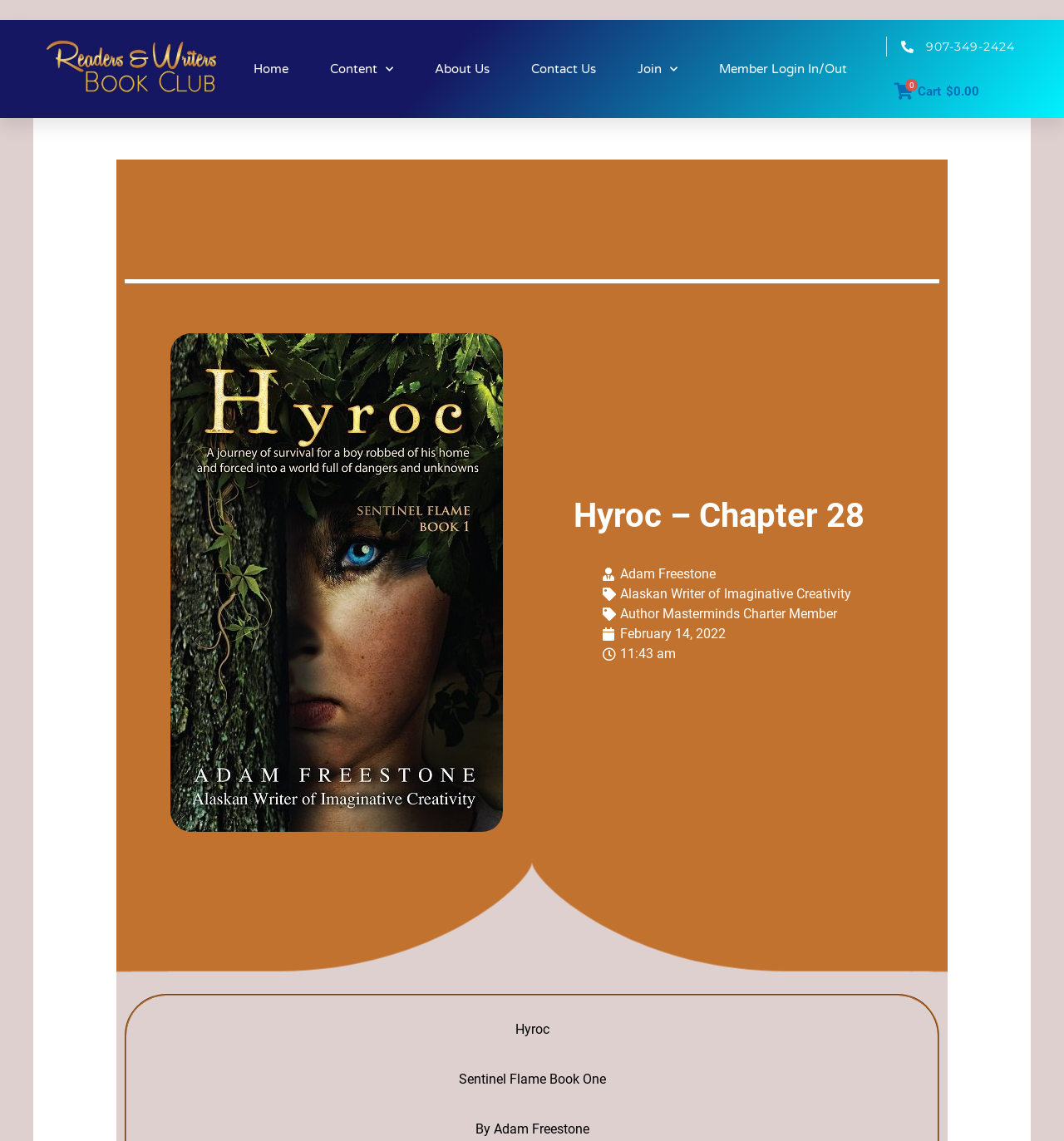Determine the bounding box coordinates of the region that needs to be clicked to achieve the task: "Click the About Us link".

None